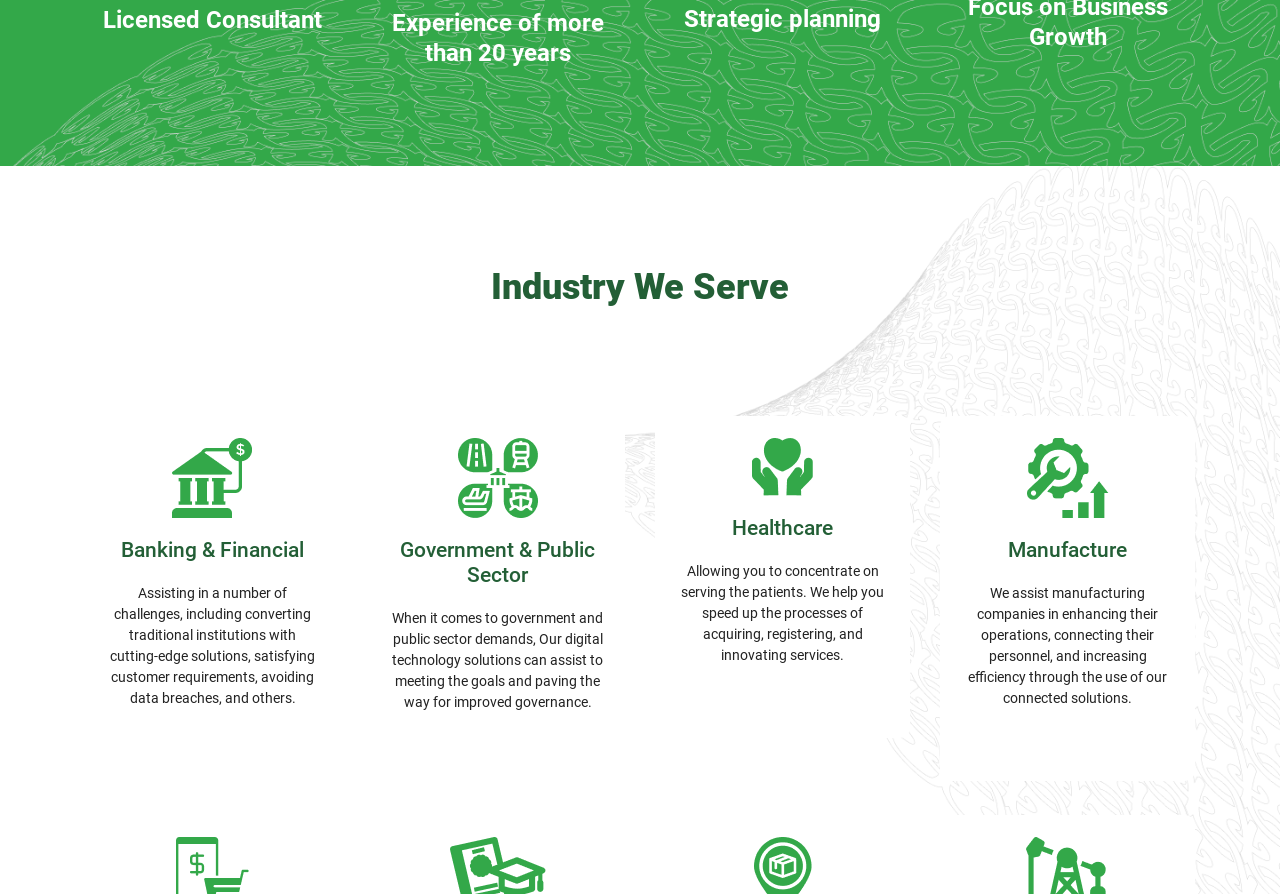Please use the details from the image to answer the following question comprehensively:
What does the consultant help healthcare providers to do?

The webpage states that the consultant helps healthcare providers to speed up the processes of acquiring, registering, and innovating services, allowing them to focus on serving patients.